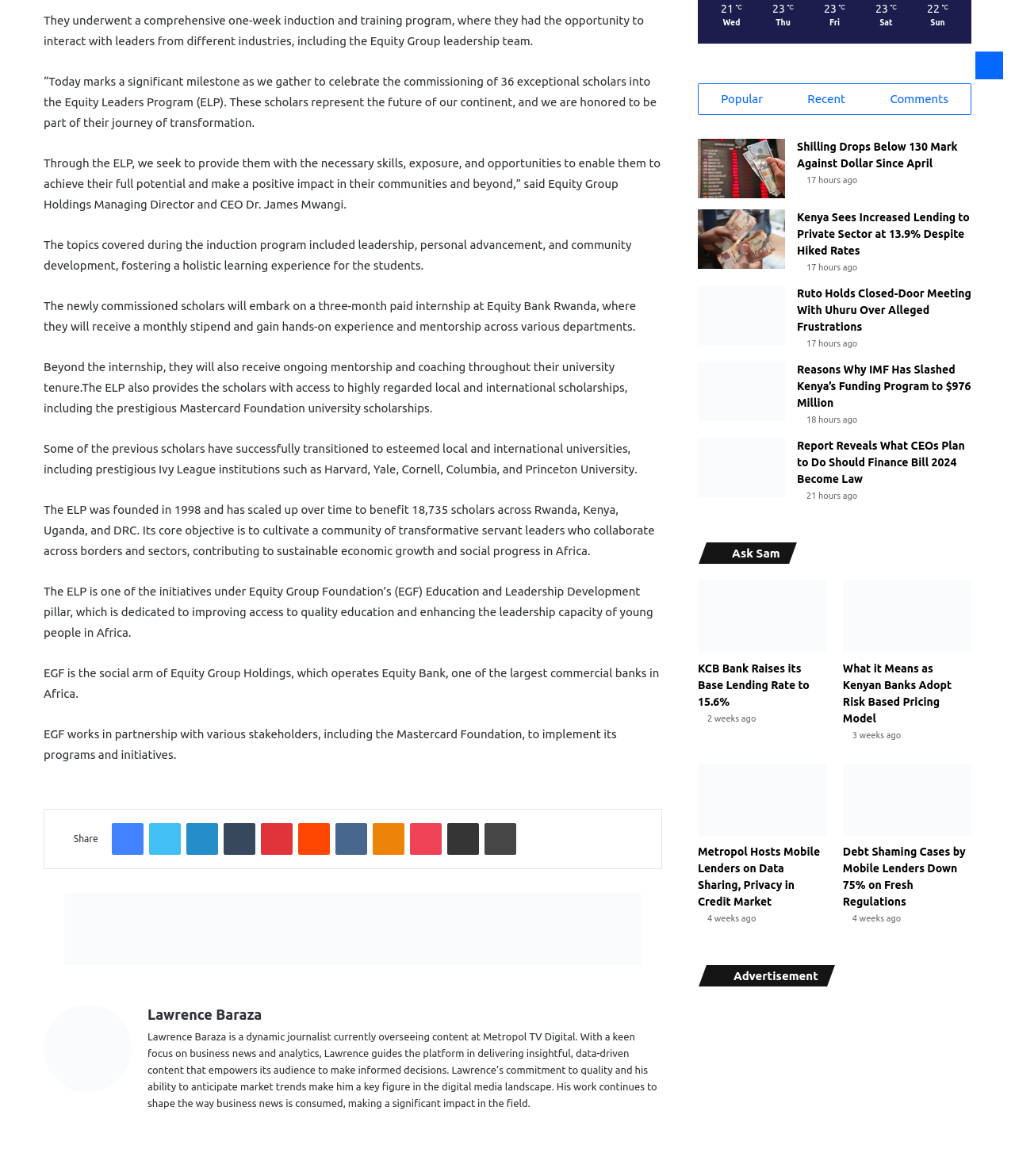Please determine the bounding box coordinates for the element with the description: "Lawrence Baraza".

[0.145, 0.856, 0.258, 0.869]